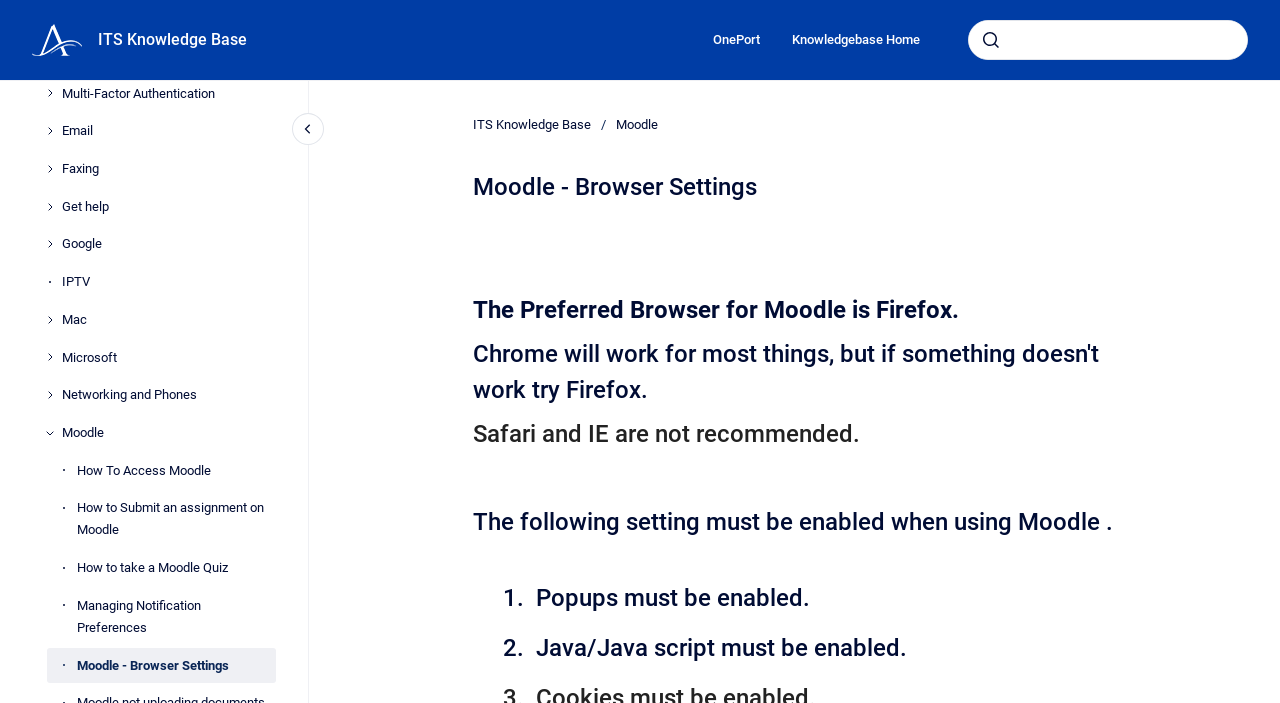What is the last link in the Moodle submenu?
Please use the visual content to give a single word or phrase answer.

Moodle - Browser Settings